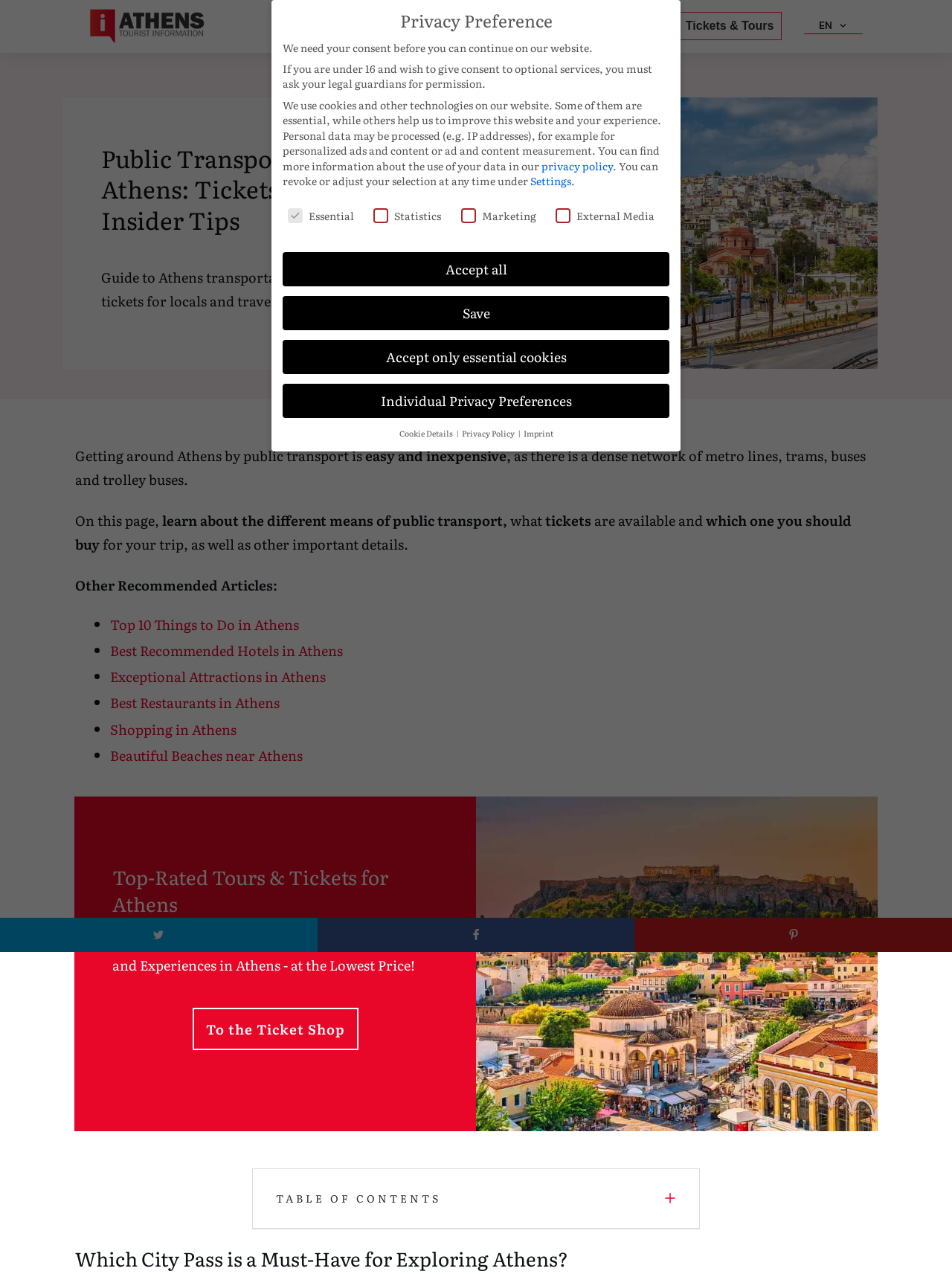Please identify the bounding box coordinates of the clickable area that will allow you to execute the instruction: "Check out the table of contents".

[0.29, 0.935, 0.463, 0.946]